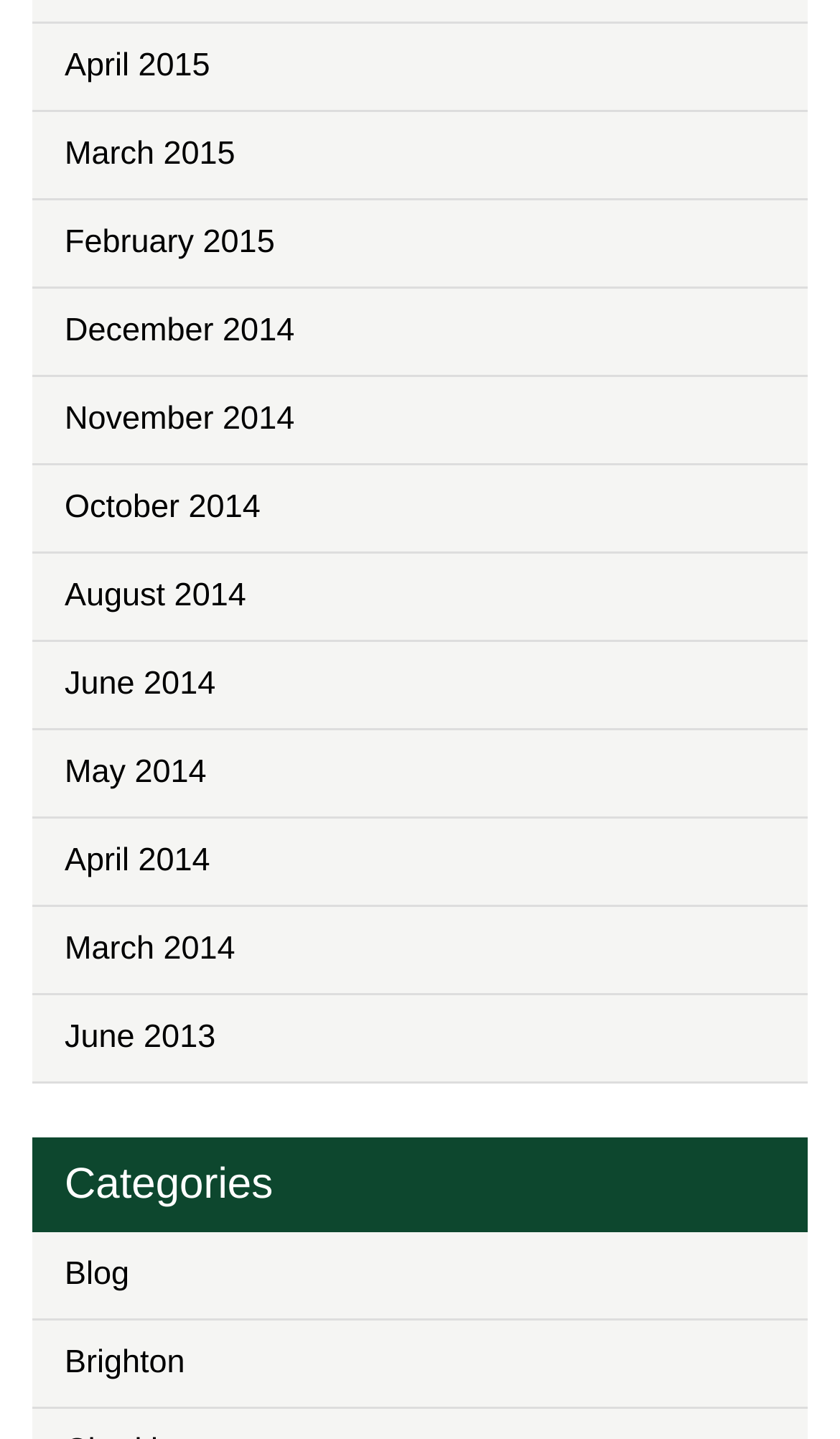Identify the bounding box coordinates of the clickable region to carry out the given instruction: "Go to Calisphere homepage".

None